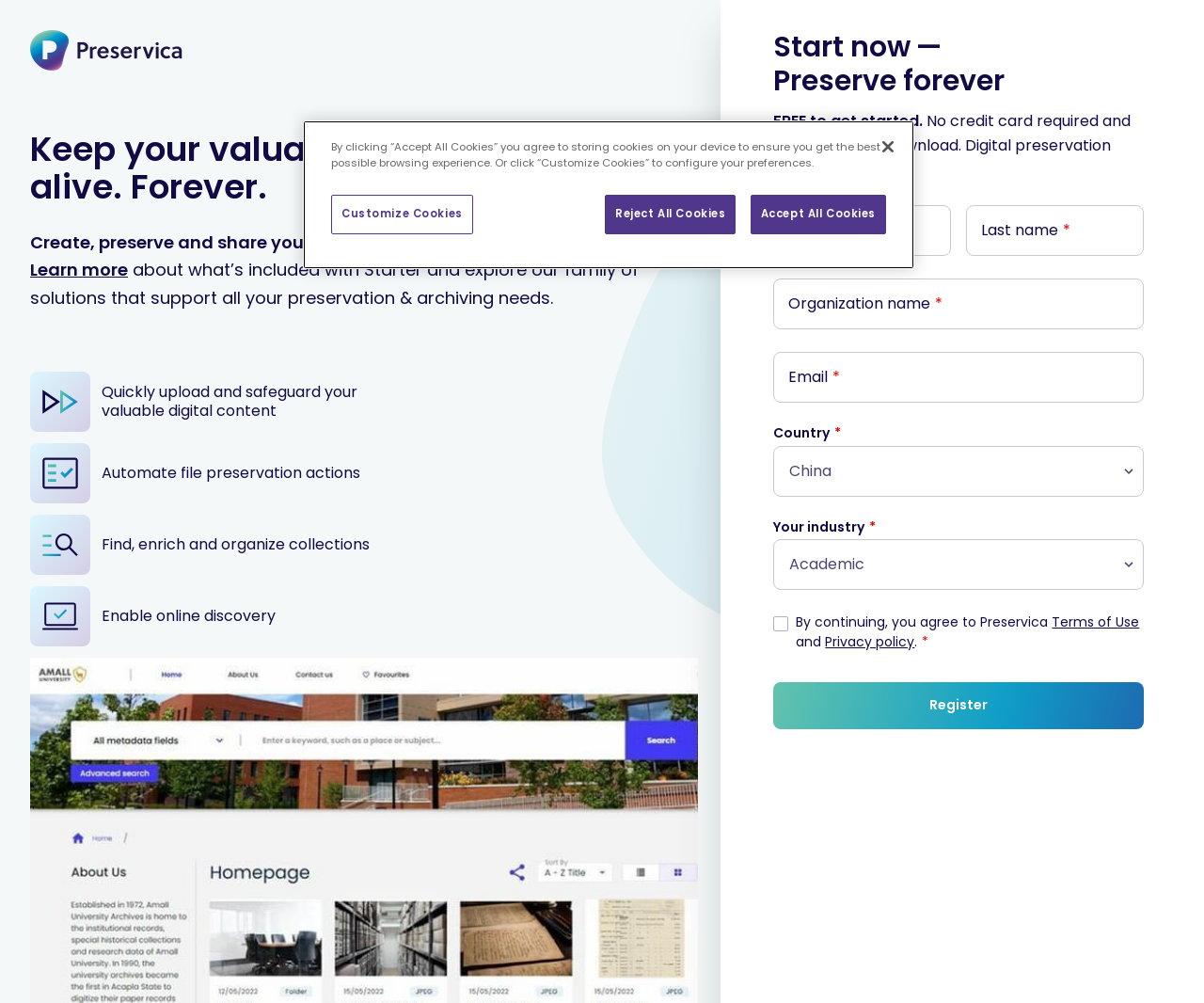Could you provide the bounding box coordinates for the portion of the screen to click to complete this instruction: "Register for a new account"?

[0.642, 0.68, 0.95, 0.727]